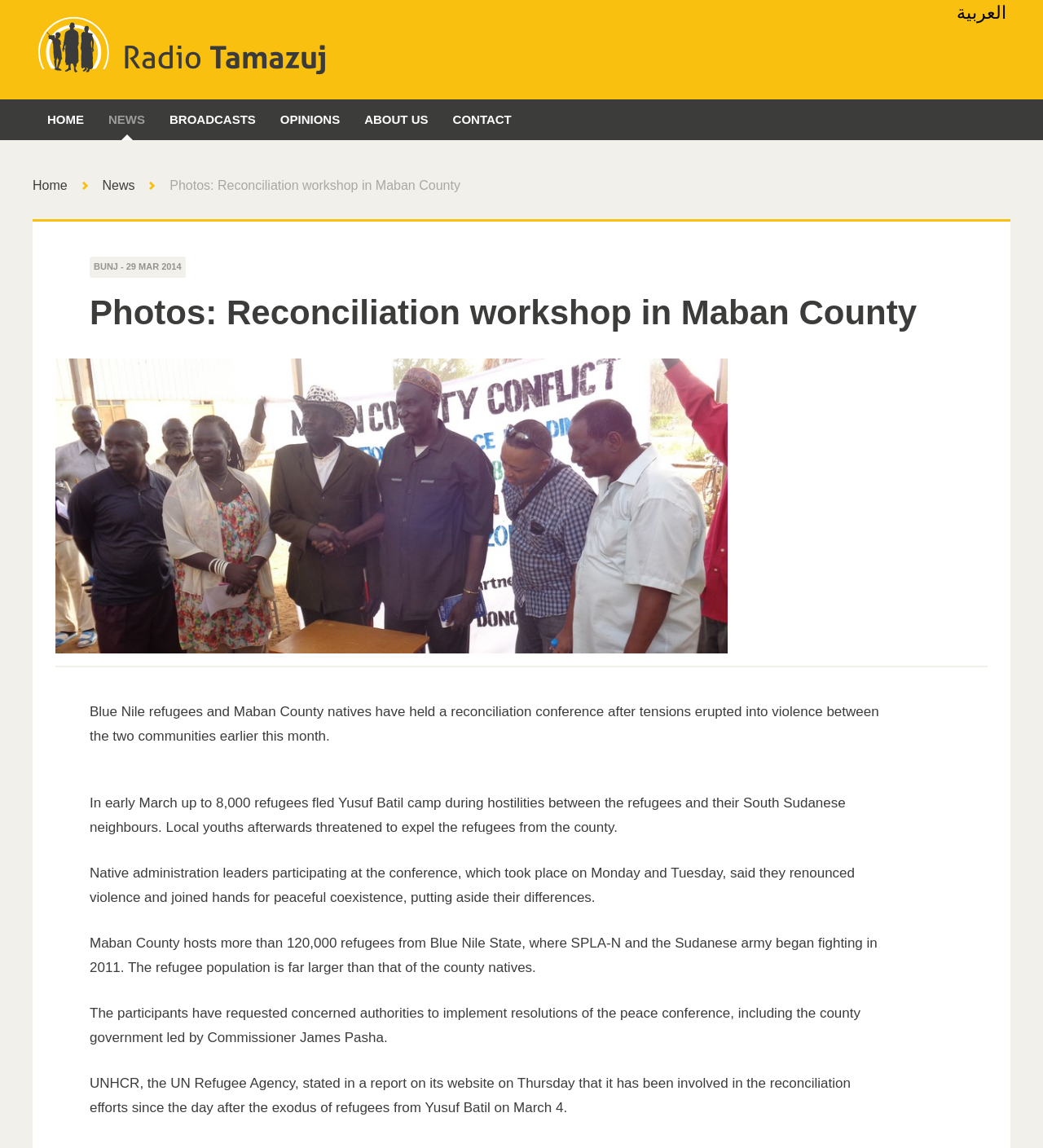Detail the webpage's structure and highlights in your description.

This webpage appears to be a news article page from Radio Tamazuj. At the top right corner, there are several language options, including "العربية" (Arabic). Below the language options, there is a horizontal navigation menu with links to "HOME", "NEWS", "BROADCASTS", "OPINIONS", "ABOUT US", and "CONTACT". 

To the right of the navigation menu, there is a search bar with a placeholder text "Search articles". 

On the left side of the page, there is a vertical navigation menu with links to "Home" and "News", and a highlighted link to "Photos: Reconciliation workshop in Maban County", which is the title of the current page.

The main content of the page is an article about a reconciliation conference between Blue Nile refugees and Maban County natives. The article is divided into several paragraphs, each describing the events and outcomes of the conference. The text is accompanied by no images.

At the top of the article, there is a heading "Photos: Reconciliation workshop in Maban County" and a subheading with the date "29 MAR 2014". The article text is organized into five paragraphs, each describing the context and outcomes of the reconciliation conference.